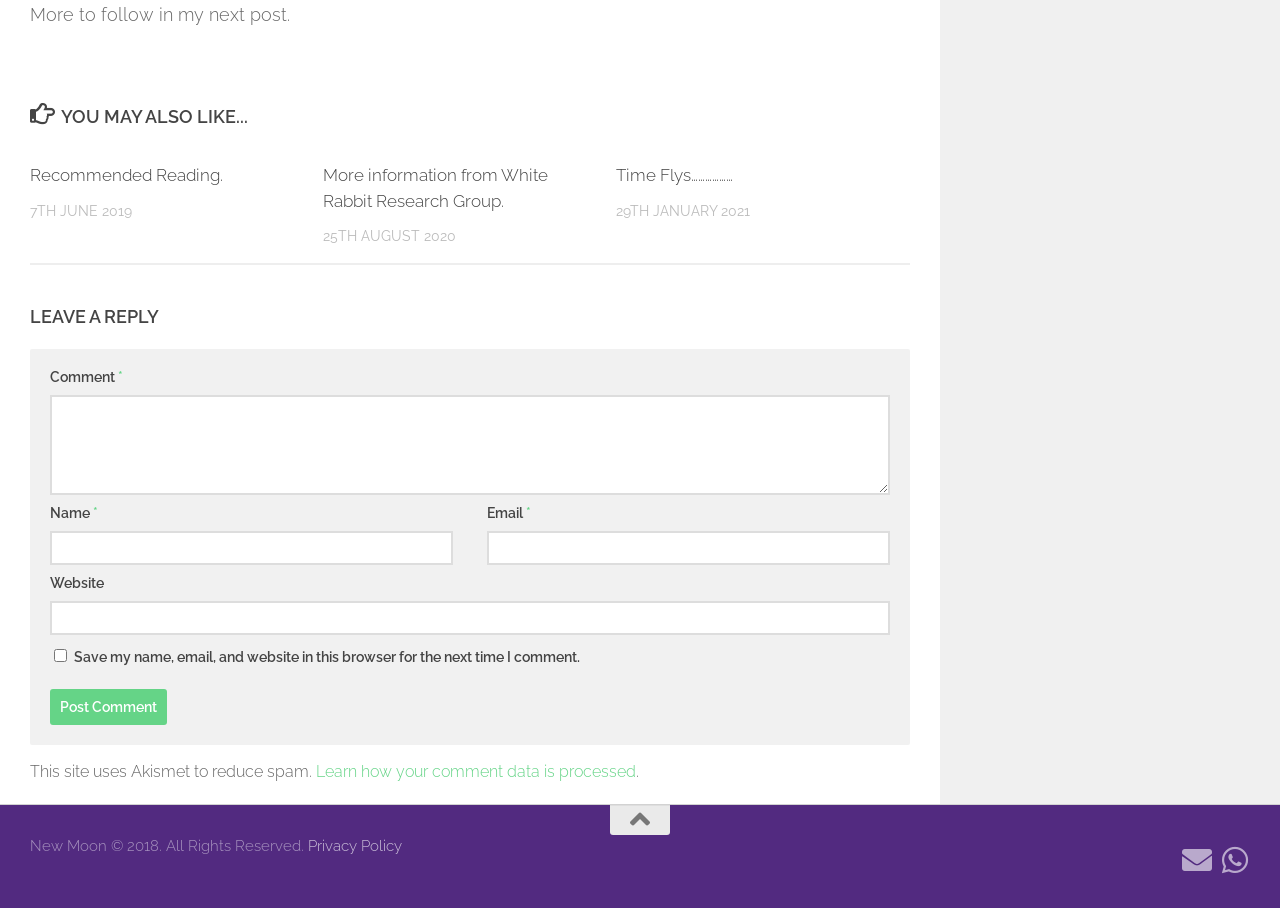What is the date of the first article?
Ensure your answer is thorough and detailed.

I found the date of the first article by looking at the time element inside the first article element, which has a StaticText child with the text '7TH JUNE 2019'.